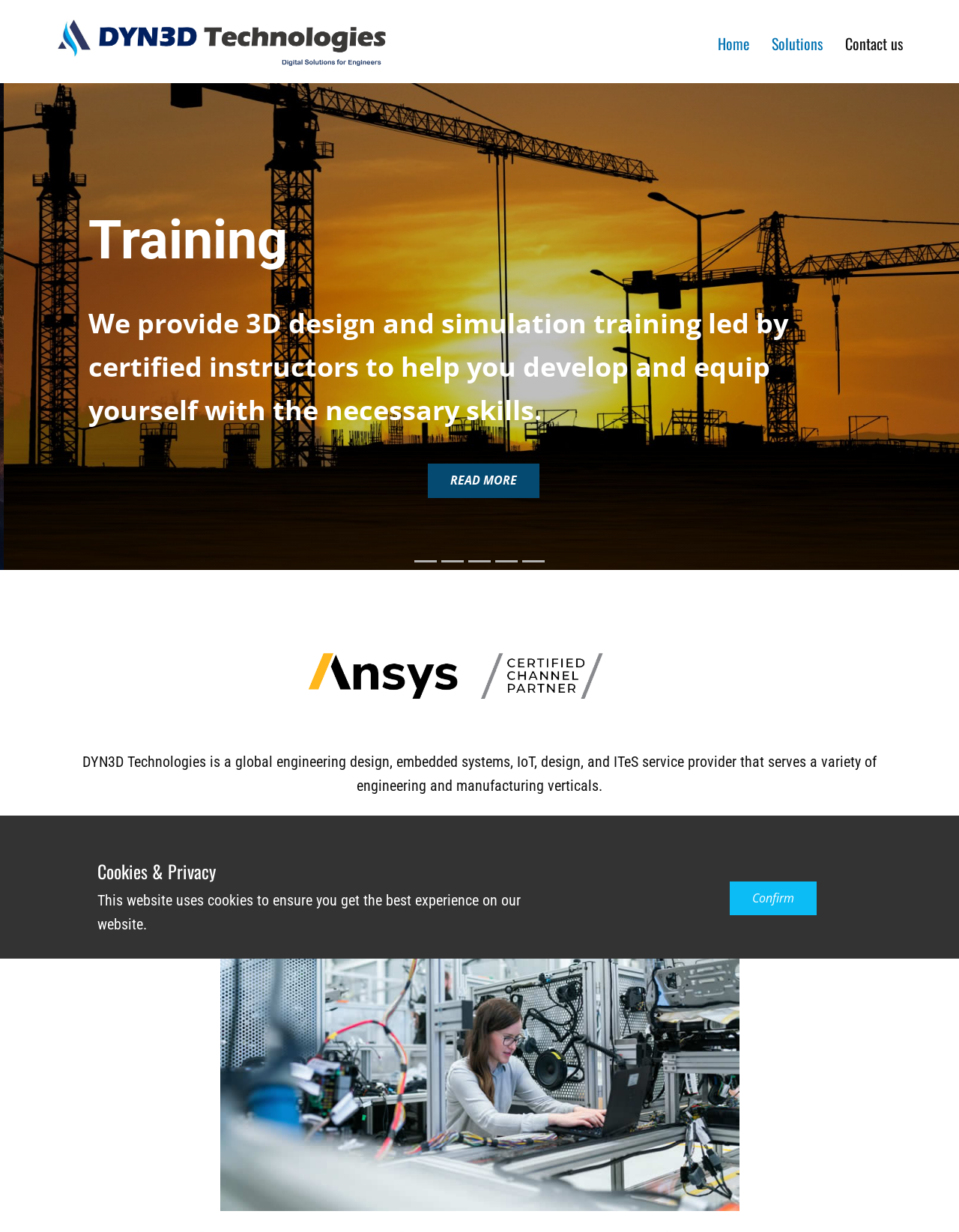Based on what you see in the screenshot, provide a thorough answer to this question: What type of services does DYN3D Technologies provide?

Based on the StaticText element with the description 'DYN3D Technologies is a global engineering design, embedded systems, IoT, design, and ITeS service provider that serves a variety of engineering and manufacturing verticals.', we can infer that DYN3D Technologies provides engineering design, embedded systems, IoT, design, and ITeS services.